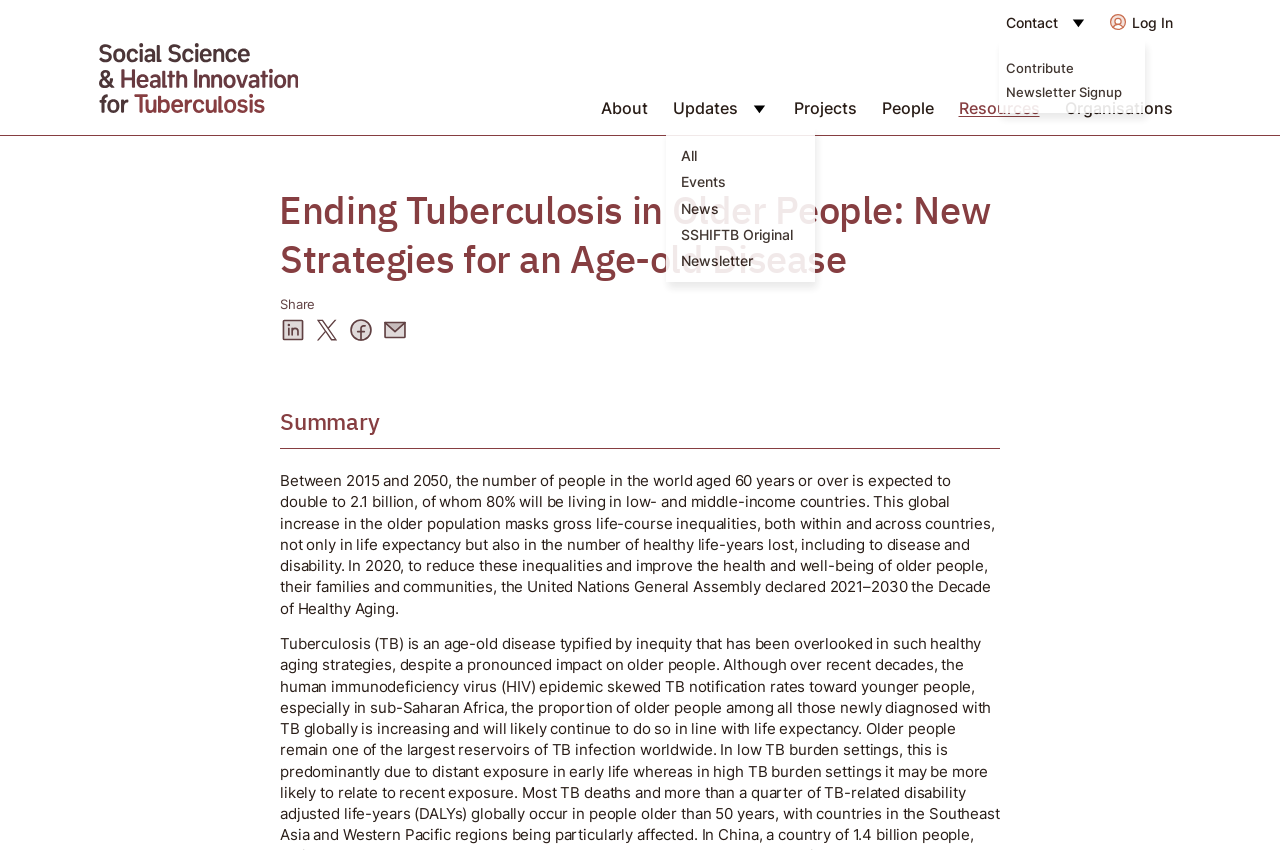What is the expected increase in the number of older people between 2015 and 2050?
Please answer using one word or phrase, based on the screenshot.

Double to 2.1 billion